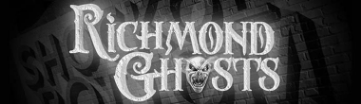Please give a succinct answer to the question in one word or phrase:
What city is associated with the image?

Richmond, Virginia